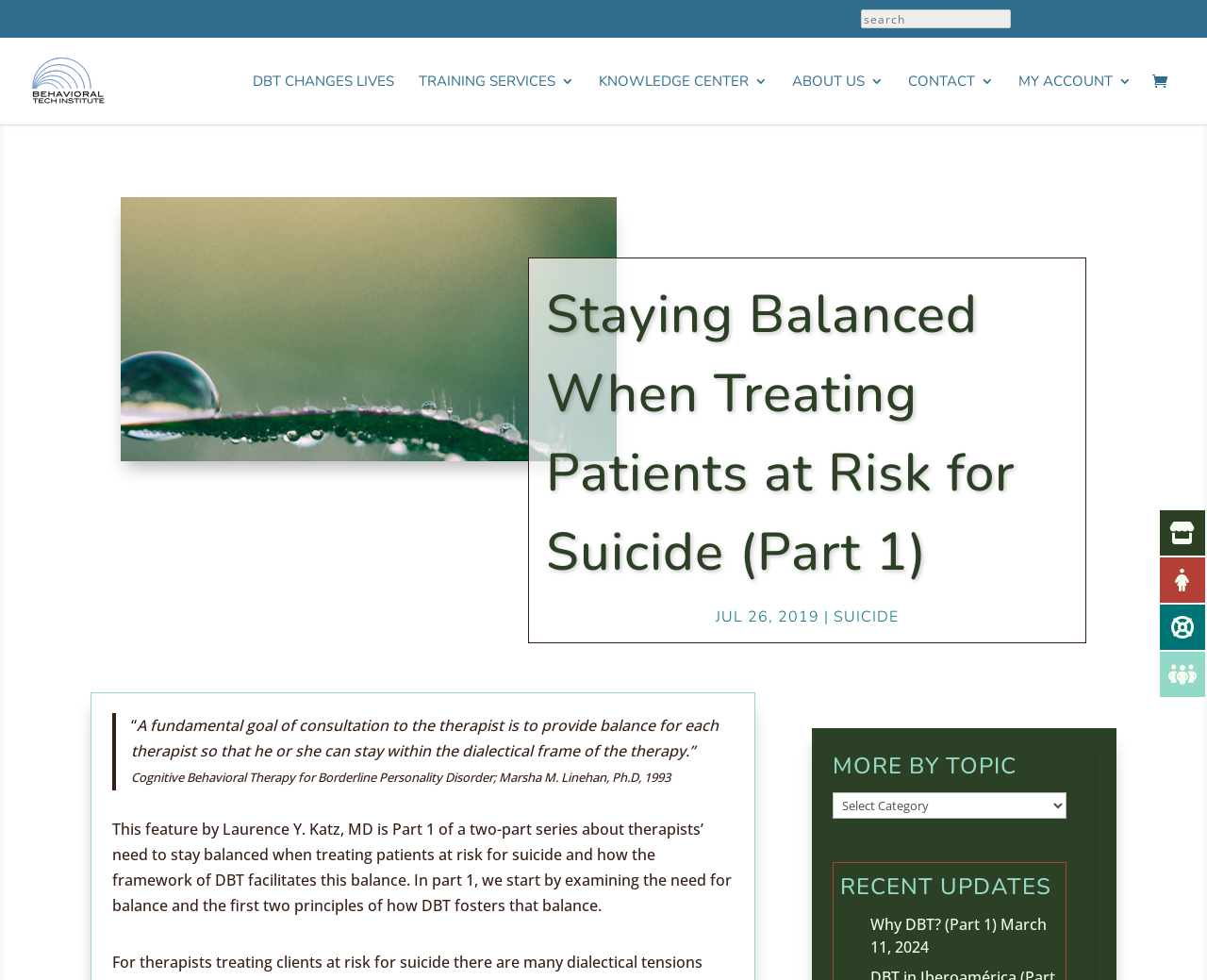Please identify the bounding box coordinates of the element that needs to be clicked to execute the following command: "read the article about SUICIDE". Provide the bounding box using four float numbers between 0 and 1, formatted as [left, top, right, bottom].

[0.691, 0.618, 0.745, 0.64]